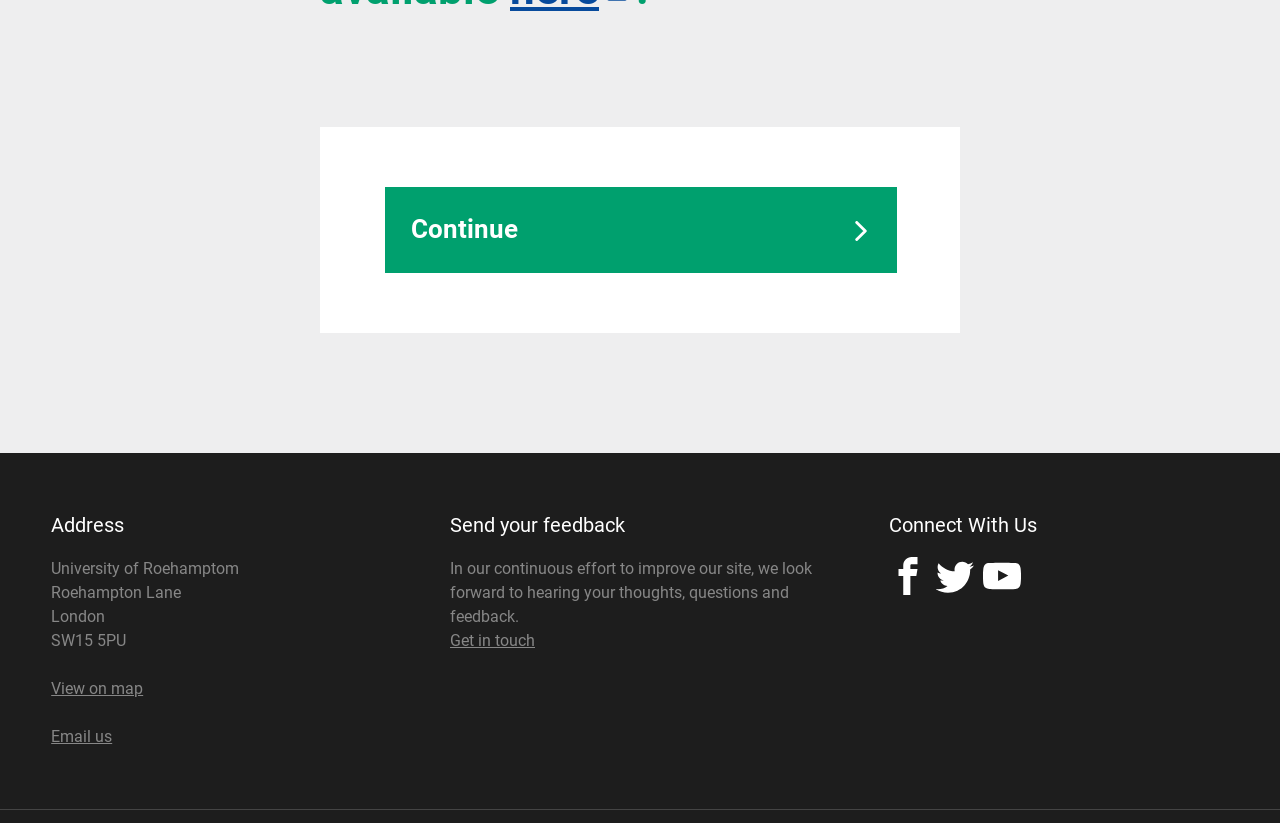Answer this question in one word or a short phrase: What is the postal code of the university?

SW15 5PU